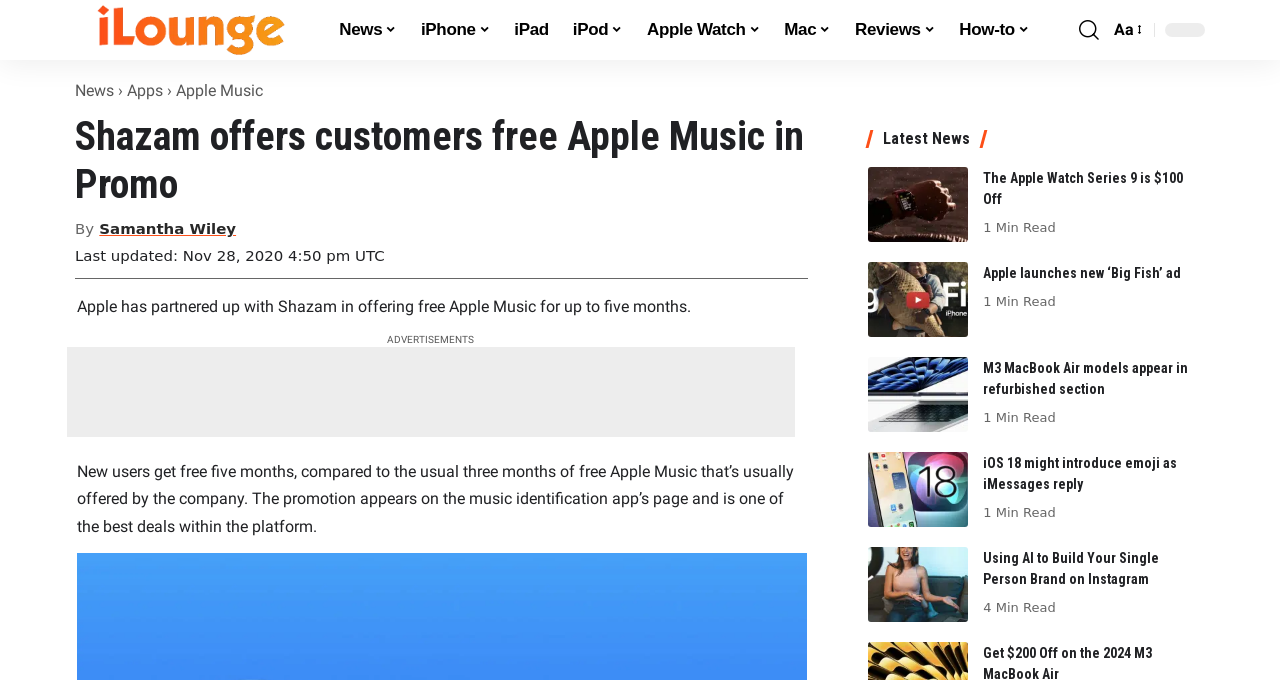Find the main header of the webpage and produce its text content.

Shazam offers customers free Apple Music in Promo